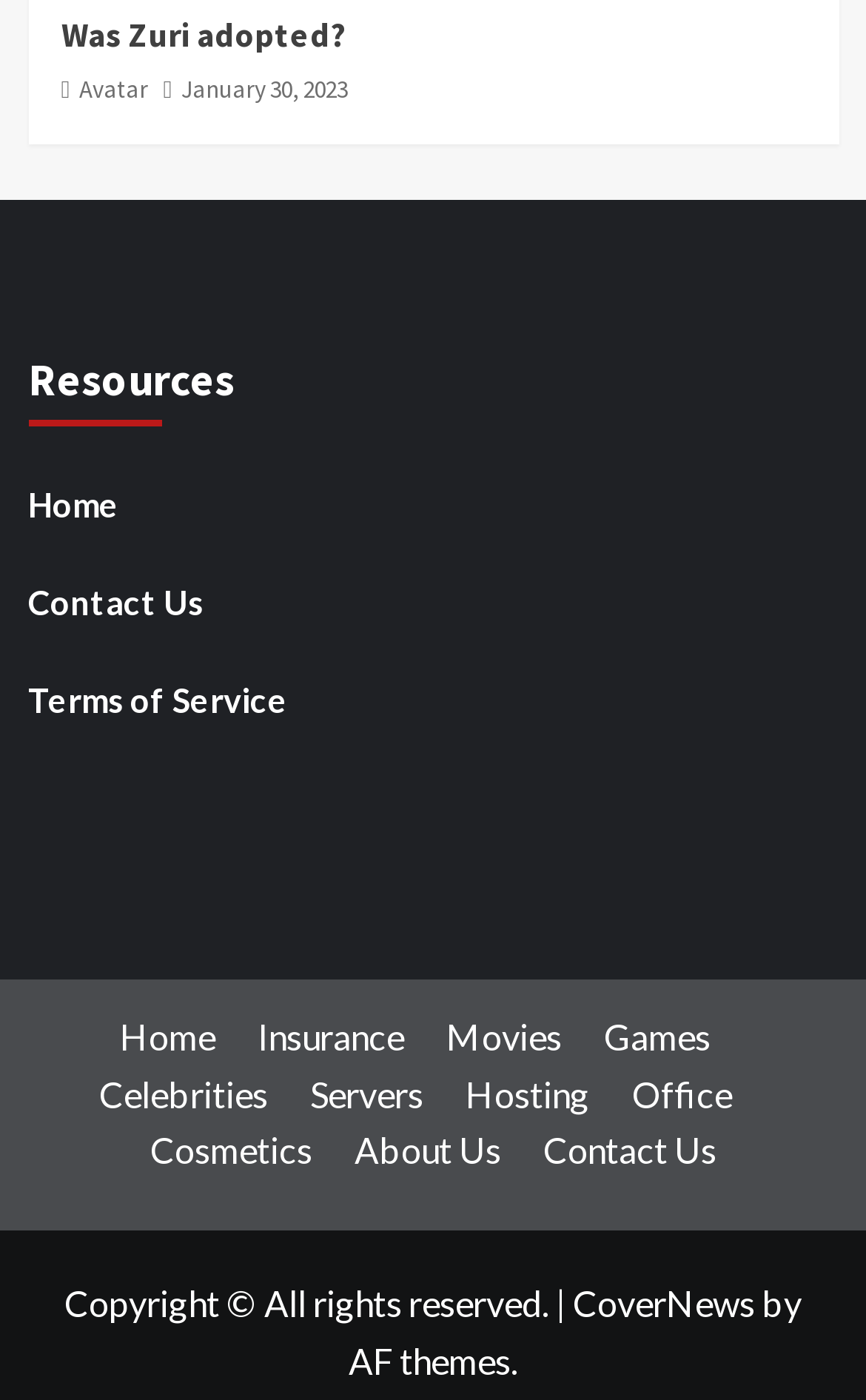Please find the bounding box coordinates of the clickable region needed to complete the following instruction: "Click on 'Was Zuri adopted?' to learn more". The bounding box coordinates must consist of four float numbers between 0 and 1, i.e., [left, top, right, bottom].

[0.071, 0.009, 0.399, 0.039]